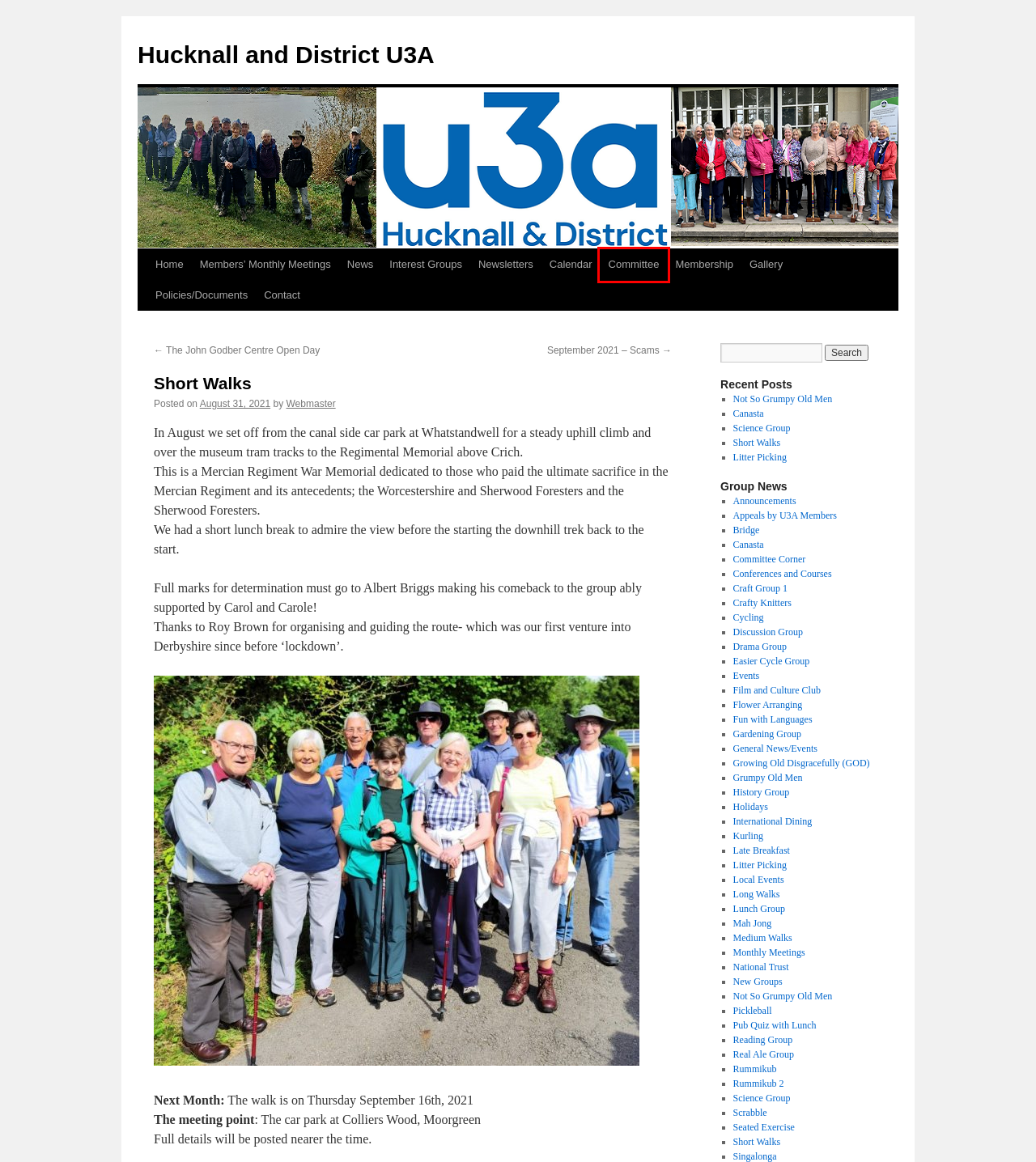You have been given a screenshot of a webpage, where a red bounding box surrounds a UI element. Identify the best matching webpage description for the page that loads after the element in the bounding box is clicked. Options include:
A. Lunch Group | Hucknall and District U3A
B. Science Group | Hucknall and District U3A
C. Scrabble | Hucknall and District U3A
D. The John Godber Centre Open Day | Hucknall and District U3A
E. Flower Arranging | Hucknall and District U3A
F. Gardening Group | Hucknall and District U3A
G. Not So Grumpy Old Men | Hucknall and District U3A
H. Committee | Hucknall and District U3A

H